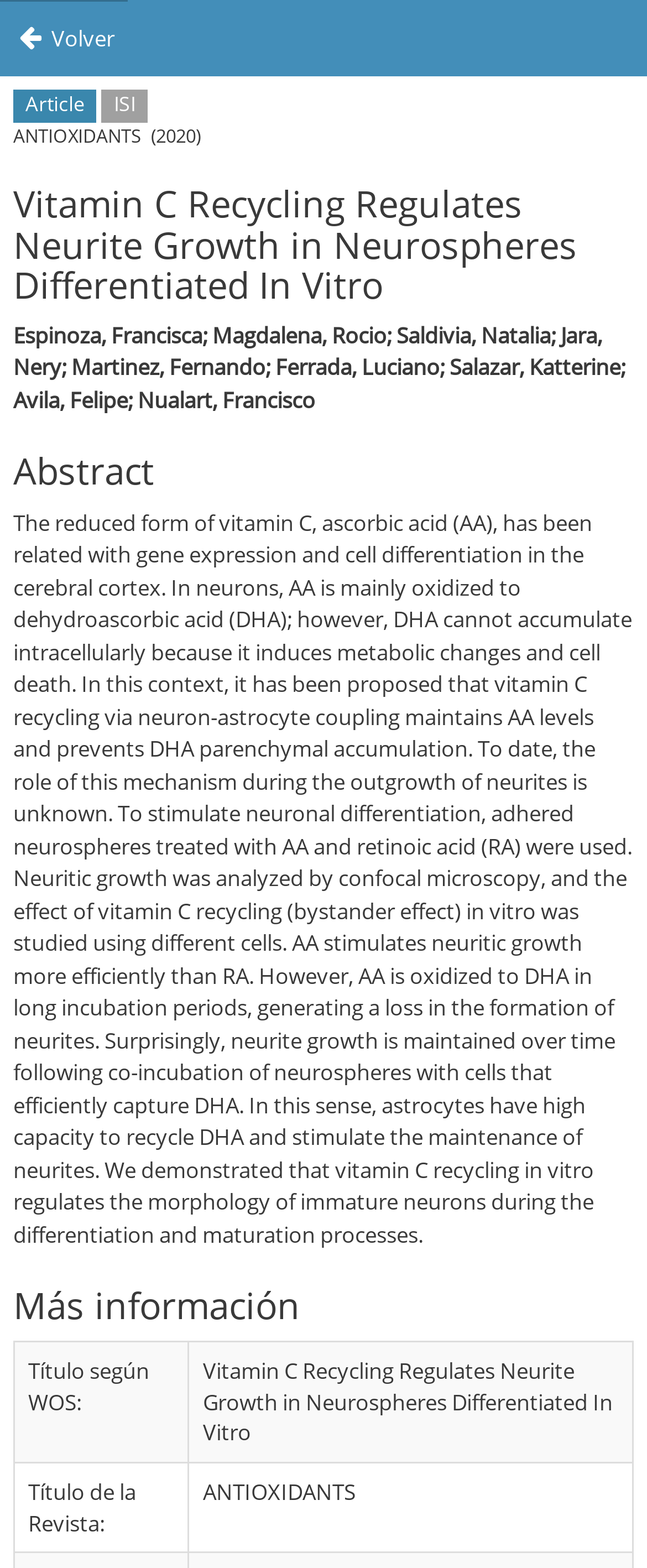Provide a one-word or short-phrase answer to the question:
What is the topic of the abstract?

Vitamin C recycling and neurite growth